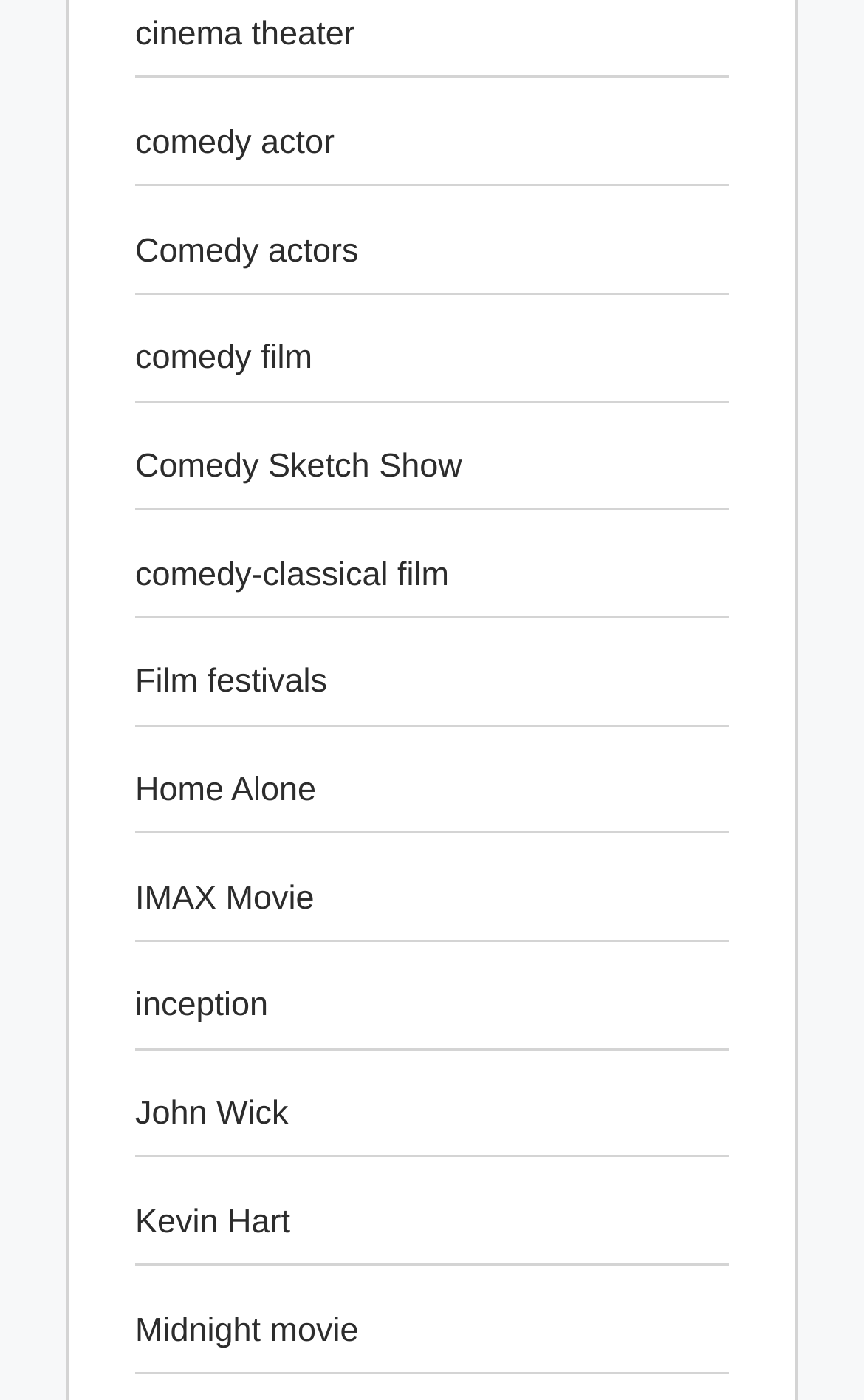Provide your answer to the question using just one word or phrase: What is the common theme among the links?

Entertainment